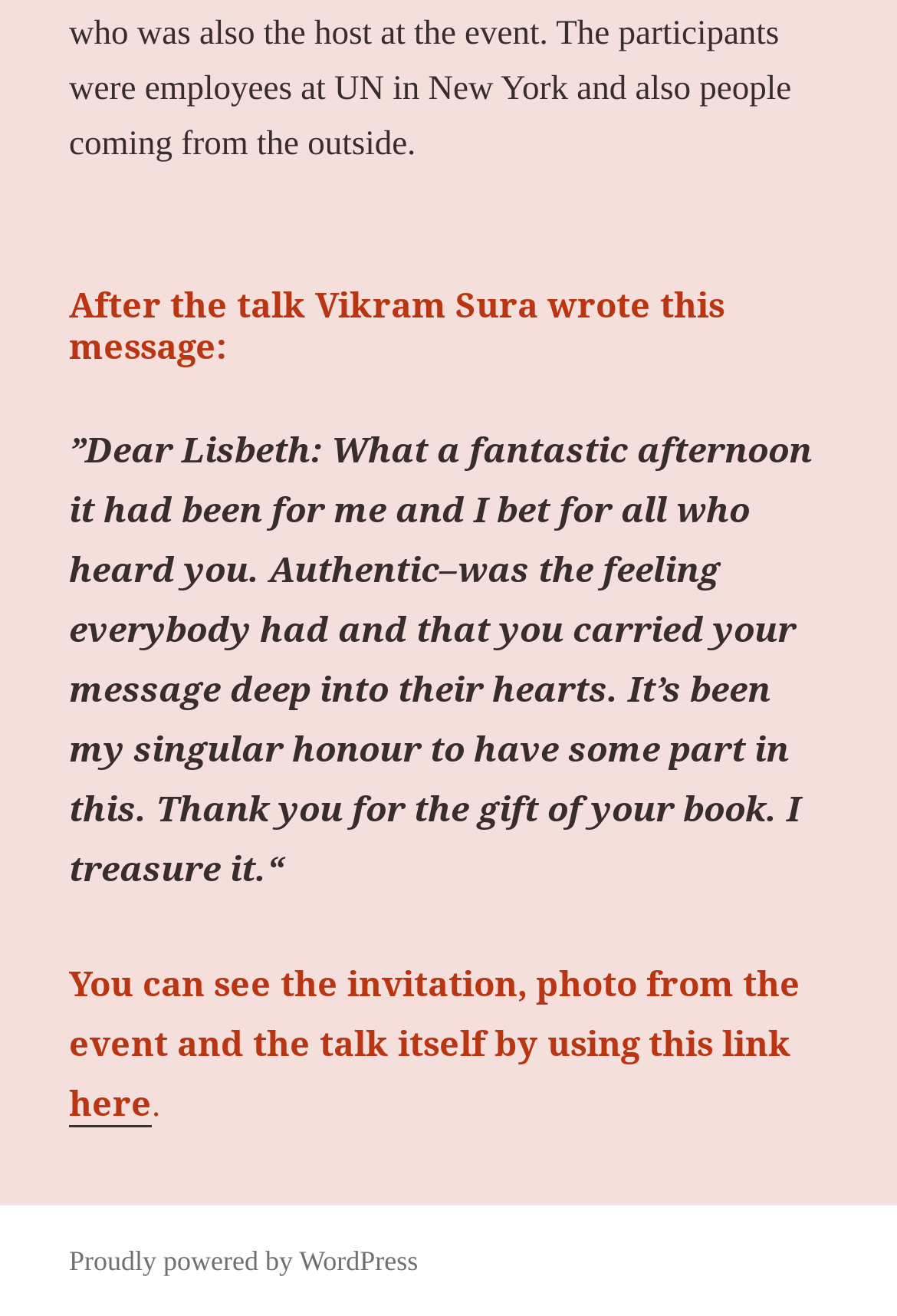Please answer the following query using a single word or phrase: 
What is the purpose of the link 'here'?

To access the event and talk